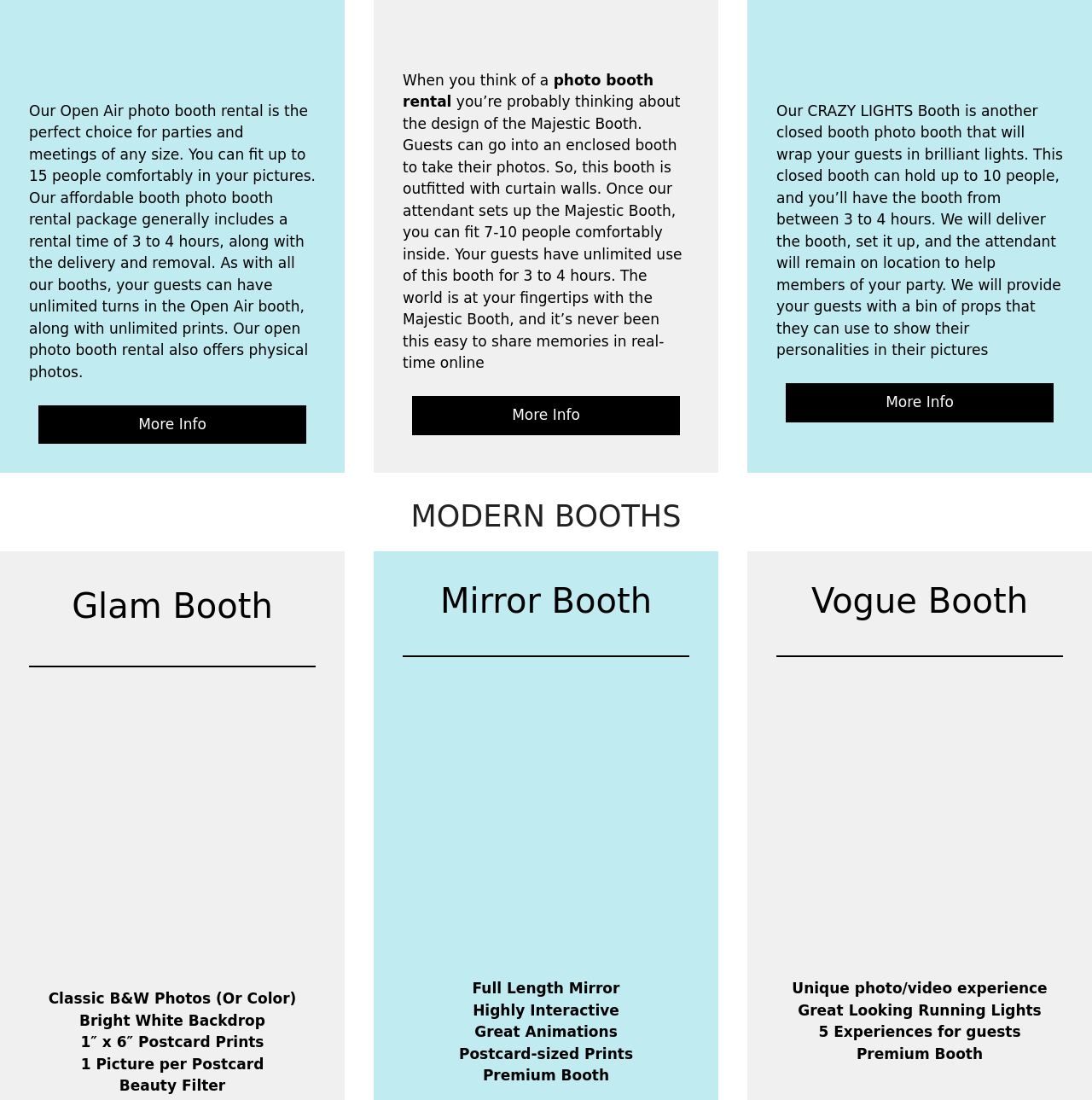Please locate the bounding box coordinates for the element that should be clicked to achieve the following instruction: "Click on 'More Info' to learn about Open Air photo booth rental". Ensure the coordinates are given as four float numbers between 0 and 1, i.e., [left, top, right, bottom].

[0.035, 0.368, 0.28, 0.404]